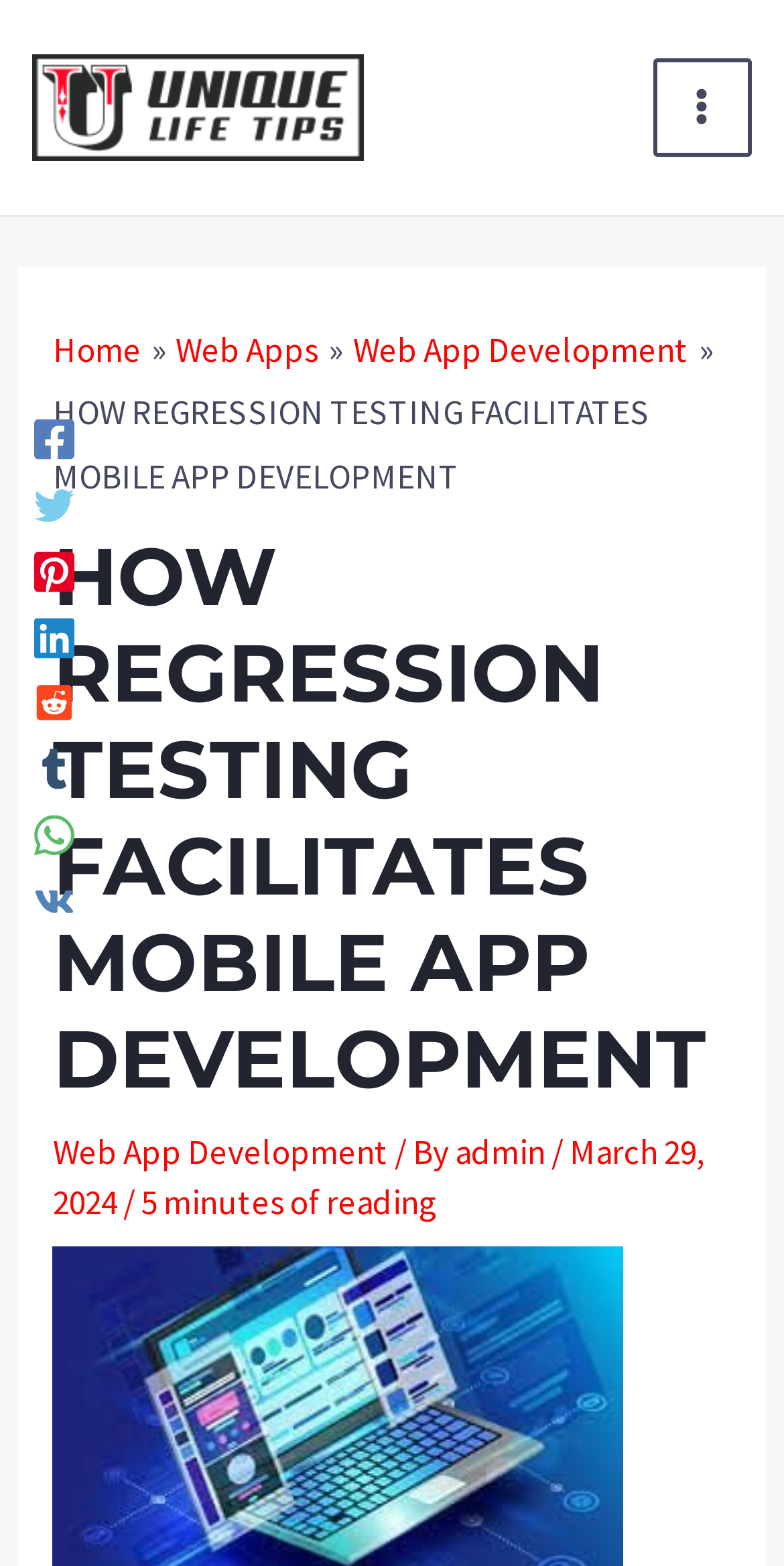Given the webpage screenshot and the description, determine the bounding box coordinates (top-left x, top-left y, bottom-right x, bottom-right y) that define the location of the UI element matching this description: Web App Development

[0.067, 0.722, 0.495, 0.75]